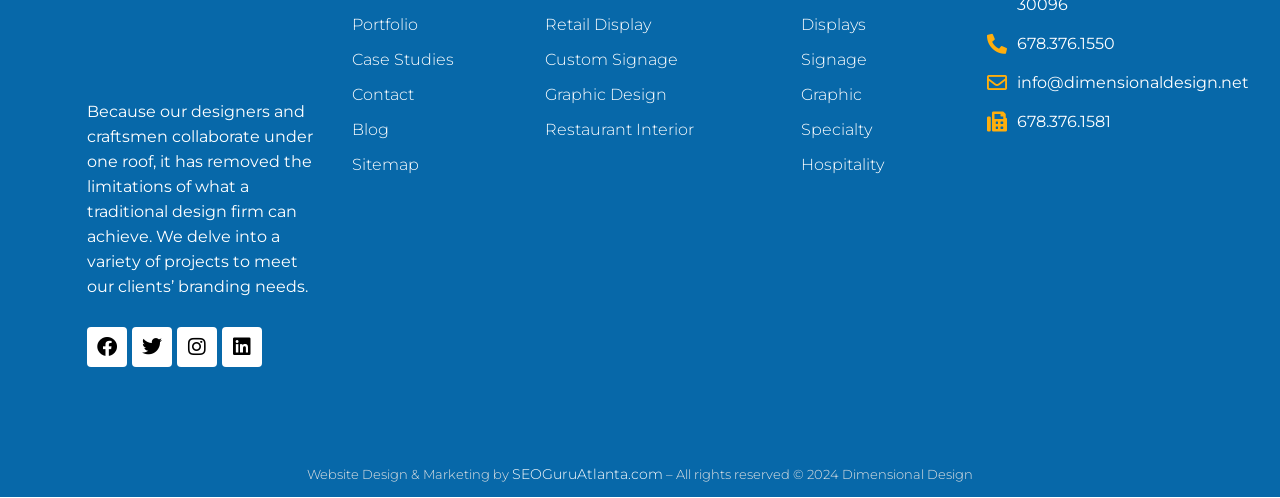Determine the bounding box coordinates for the clickable element to execute this instruction: "View Retail Display services". Provide the coordinates as four float numbers between 0 and 1, i.e., [left, top, right, bottom].

[0.426, 0.025, 0.61, 0.075]